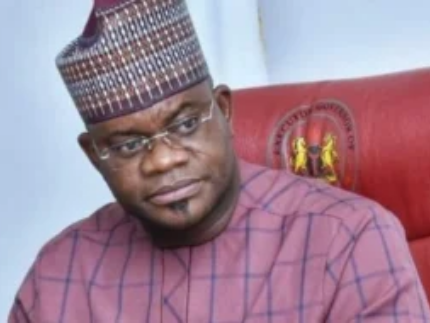Provide a comprehensive description of the image.

In this image, Yahaya Bello, a prominent Nigerian politician, is pictured seated in a formal setting. He wears traditional attire, specifically a patterned cap and a tunic, reflecting the cultural heritage of his region. Bello's expression appears contemplative as he engages in a discussion or deliberation. The backdrop features a red chair that may signify his official position, possibly indicating his role as a governor. The image captures the essence of leadership and authority in contemporary Nigerian politics, highlighting Bello's public persona.